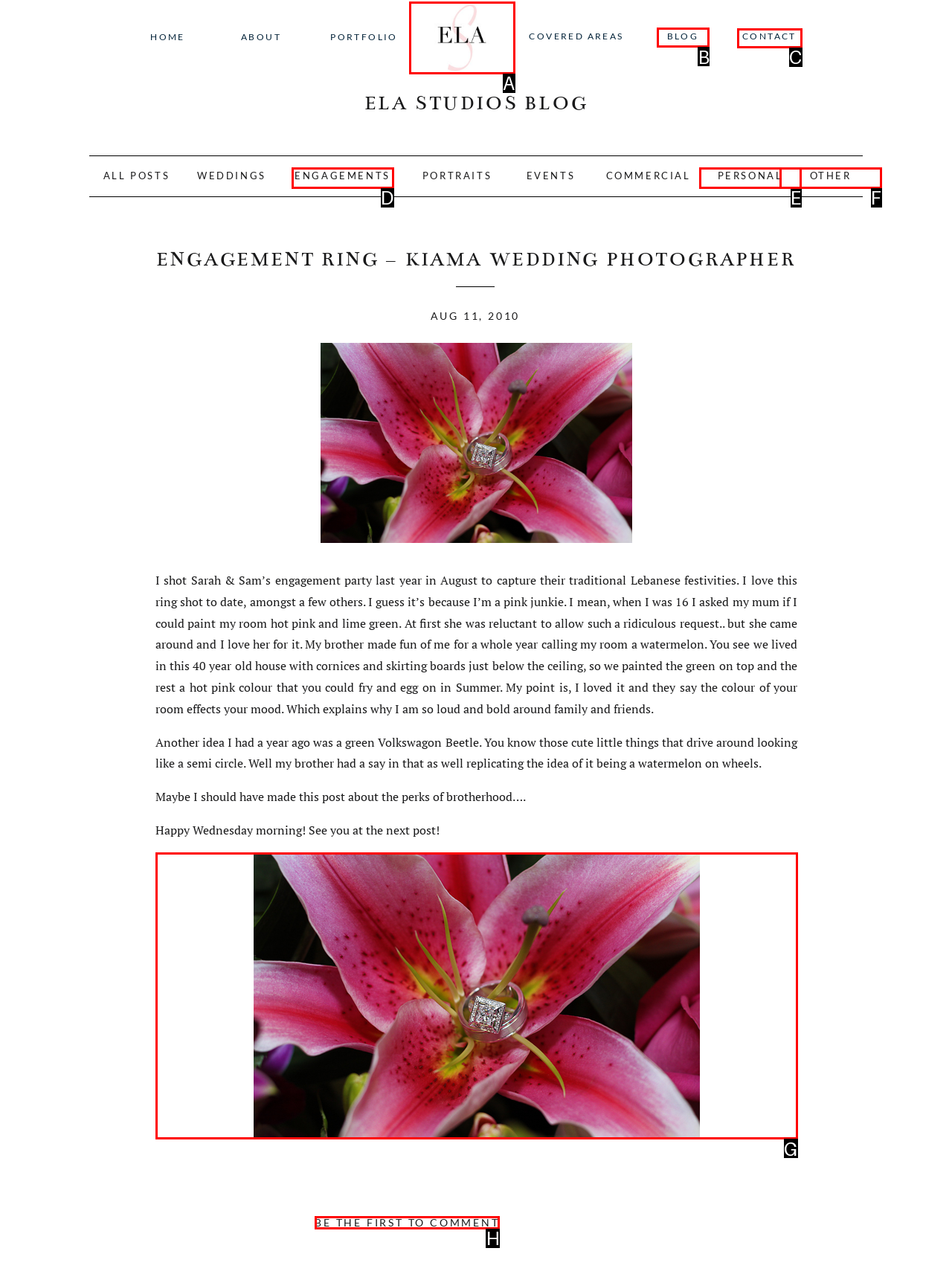Find the appropriate UI element to complete the task: go to blog. Indicate your choice by providing the letter of the element.

B